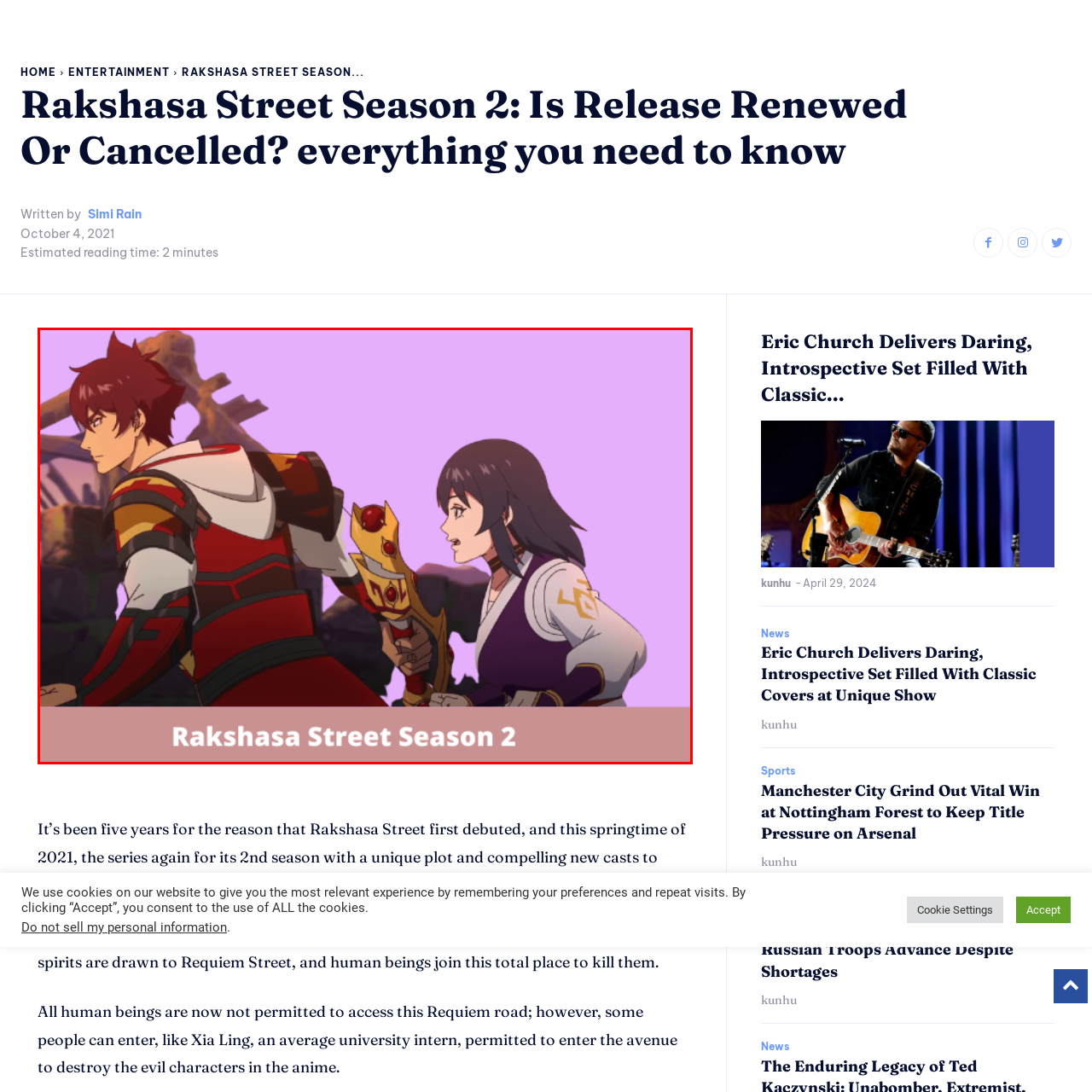Offer an in-depth caption for the image content enclosed by the red border.

In the captivating image for "Rakshasa Street Season 2," two dynamic characters engage in a moment of urgency. On the left, a confident male hero with striking features and a red and black ensemble stands tall, exuding strength and determination. Beside him, a female character with a concerned expression is gripping a magical weapon adorned with vibrant details, suggesting her role as a key figure in their adventure. The background showcases a chaotic environment, hinting at the challenges they face in this thrilling narrative, which revolves around the battle against wicked spirits on Requiem Street. The image effectively captures the essence of action and camaraderie, drawing viewers into the animated world of this series.